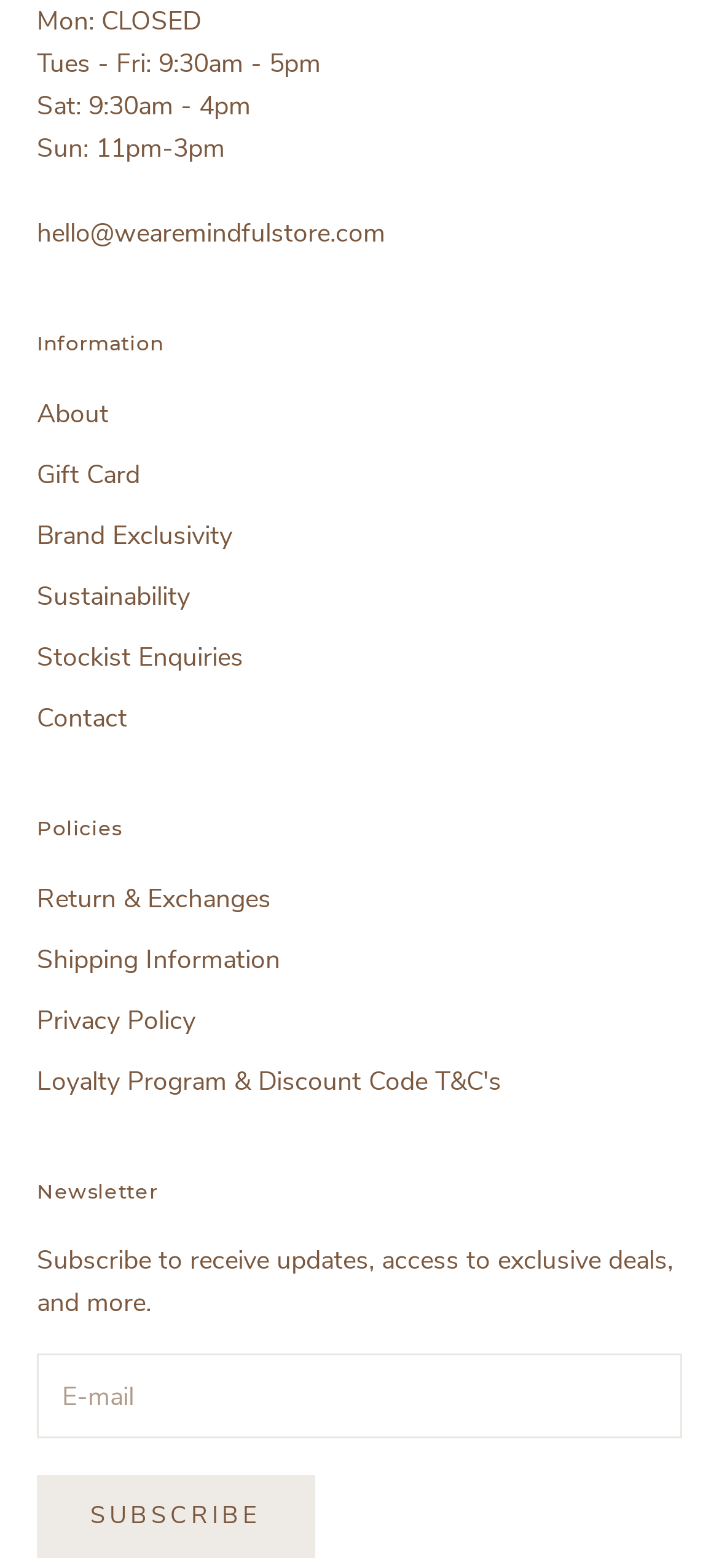Determine the bounding box coordinates of the target area to click to execute the following instruction: "Enter email address."

[0.051, 0.864, 0.949, 0.918]